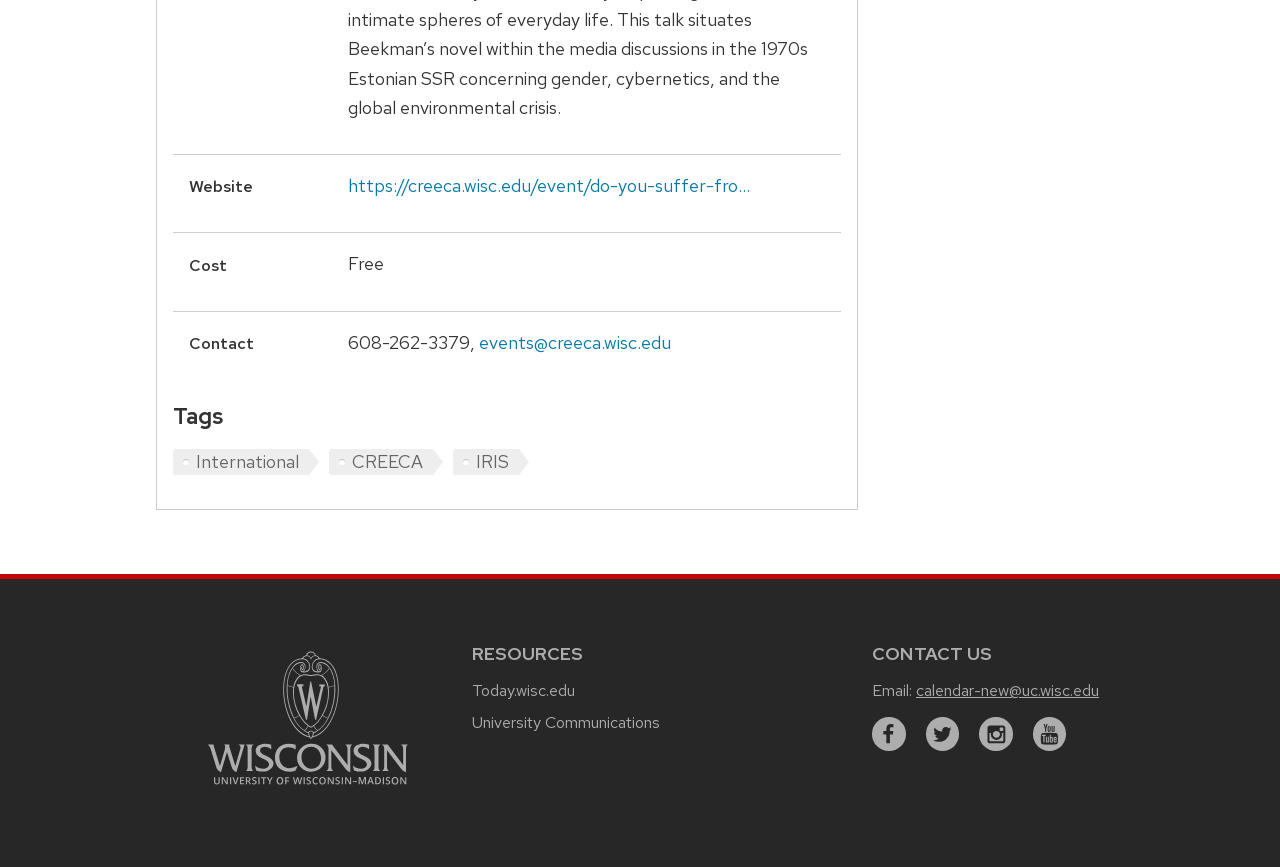Predict the bounding box of the UI element that fits this description: "University Communications".

[0.369, 0.822, 0.516, 0.846]